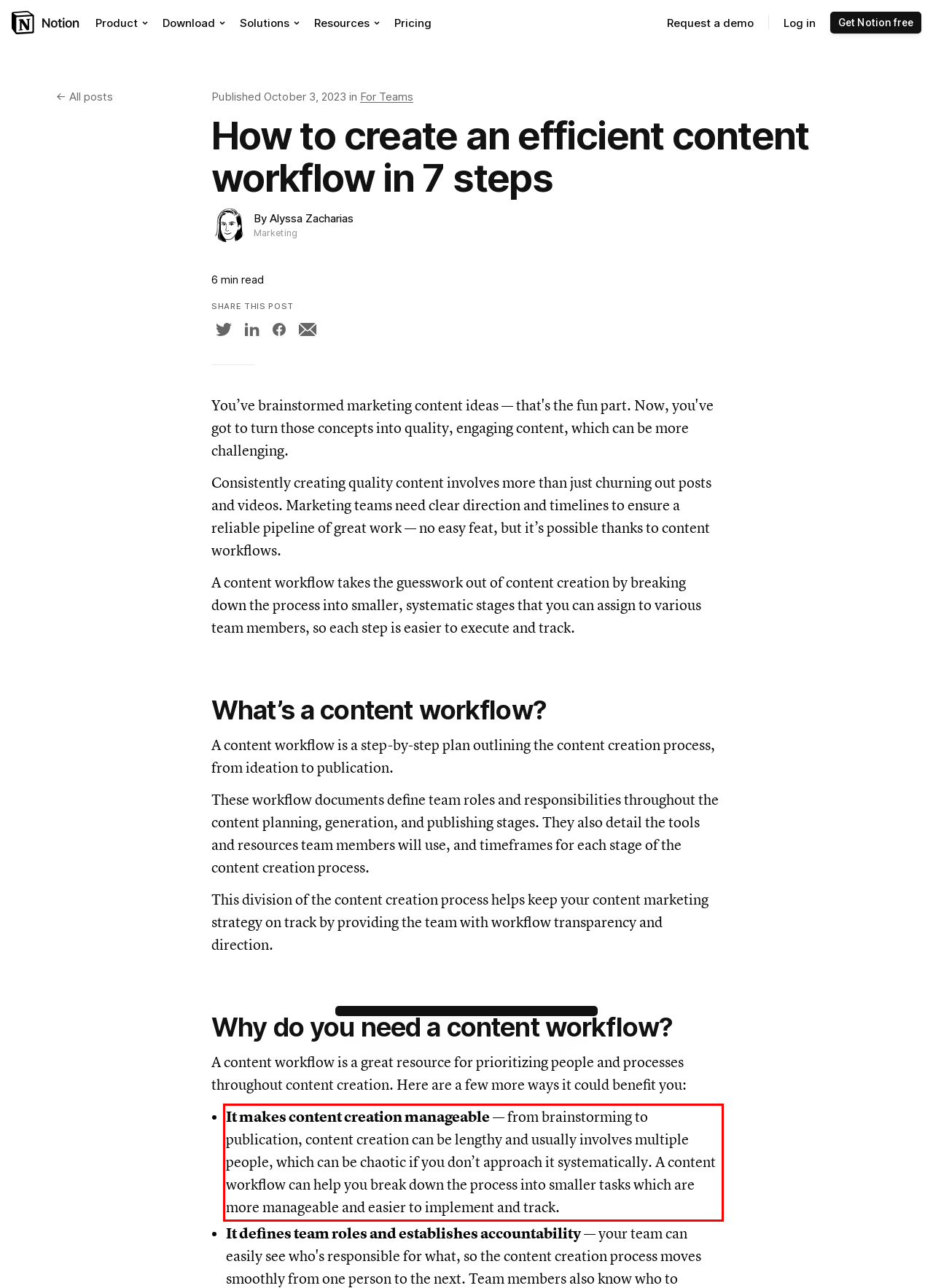You are presented with a screenshot containing a red rectangle. Extract the text found inside this red bounding box.

It makes content creation manageable — from brainstorming to publication, content creation can be lengthy and usually involves multiple people, which can be chaotic if you don’t approach it systematically. A content workflow can help you break down the process into smaller tasks which are more manageable and easier to implement and track.